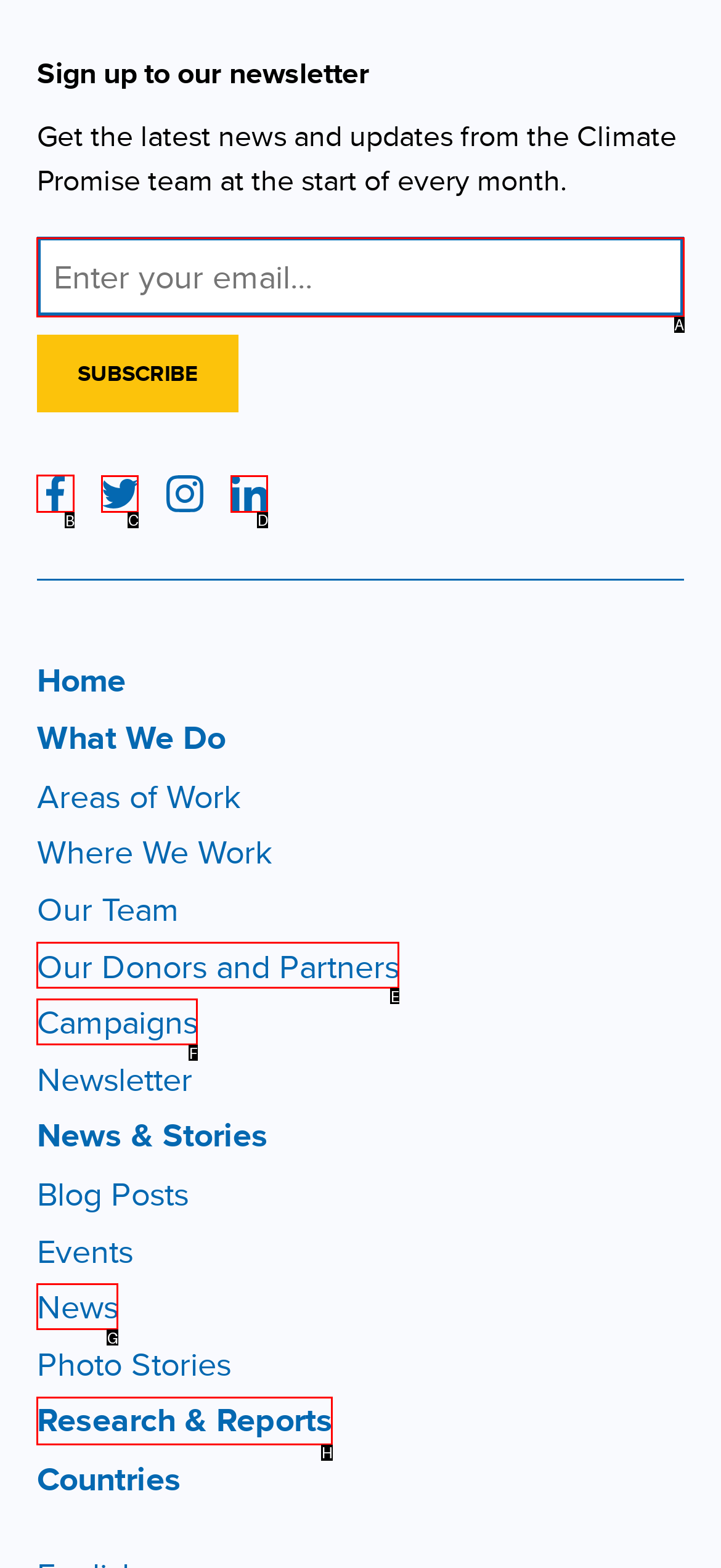To achieve the task: Visit Facebook page, which HTML element do you need to click?
Respond with the letter of the correct option from the given choices.

B